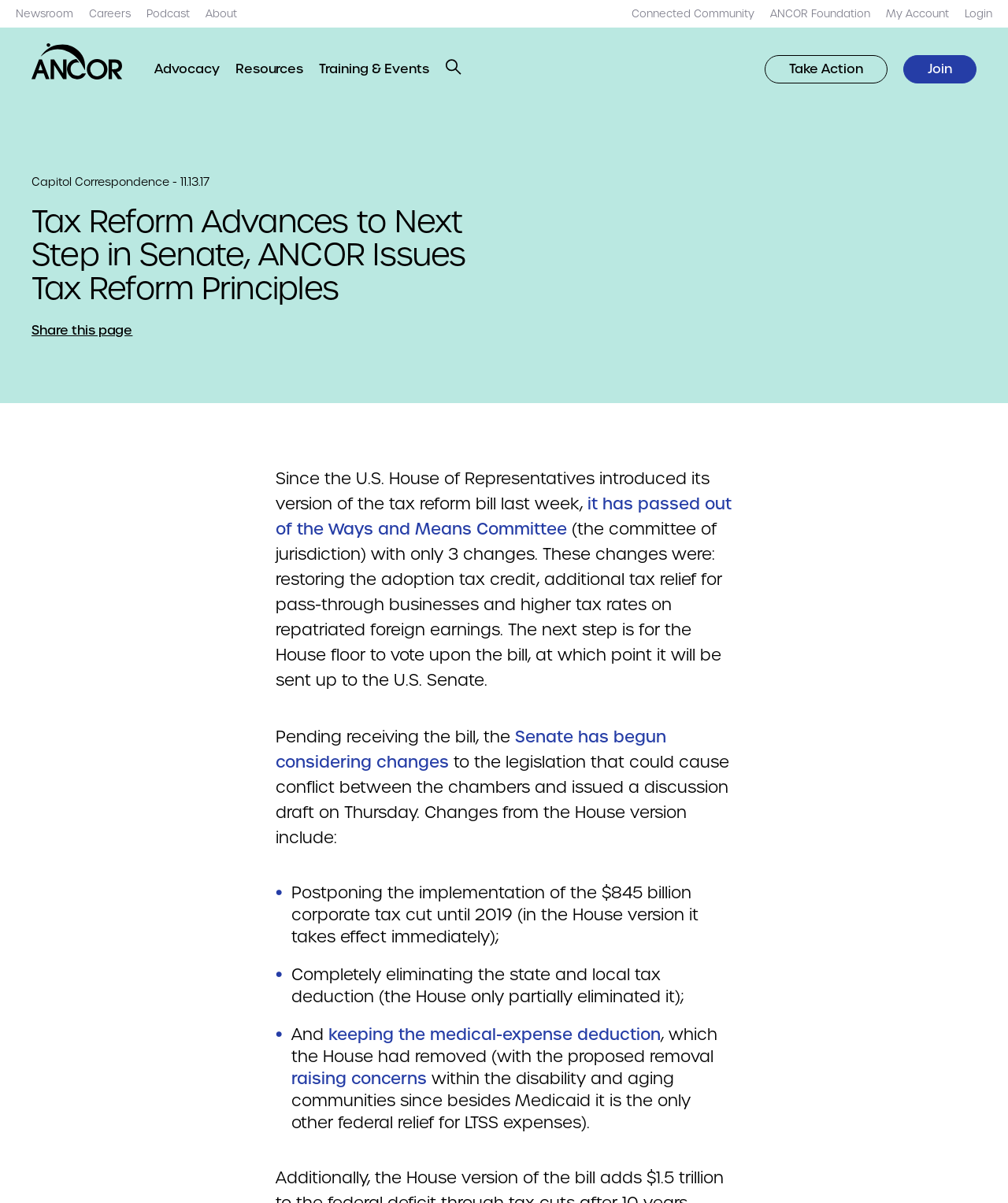Illustrate the webpage's structure and main components comprehensively.

The webpage is about tax reform and its advancement in the Senate, with ANCOR issuing tax reform principles. At the top, there are several links to different sections of the website, including "Newsroom", "Careers", "Podcast", "About", "Connected Community", "ANCOR Foundation", "My Account", and "Login". 

Below these links, there is a logo of ANCOR, which is an image with a link to the organization's homepage. 

To the right of the logo, there are more links to specific sections, including "Advocacy", "Resources", "Training & Events", and two buttons, one with an image and another labeled "Take Action". 

Further down, there is a section with a heading that matches the title of the webpage, "Tax Reform Advances to Next Step in Senate, ANCOR Issues Tax Reform Principles". Below this heading, there is a link to share the page and a block of text that discusses the tax reform bill introduced by the U.S. House of Representatives. 

The text explains that the bill has passed out of the Ways and Means Committee with some changes and is now awaiting a vote on the House floor. It also mentions that the Senate has begun considering changes to the legislation, including postponing the implementation of the corporate tax cut, eliminating the state and local tax deduction, and keeping the medical-expense deduction.